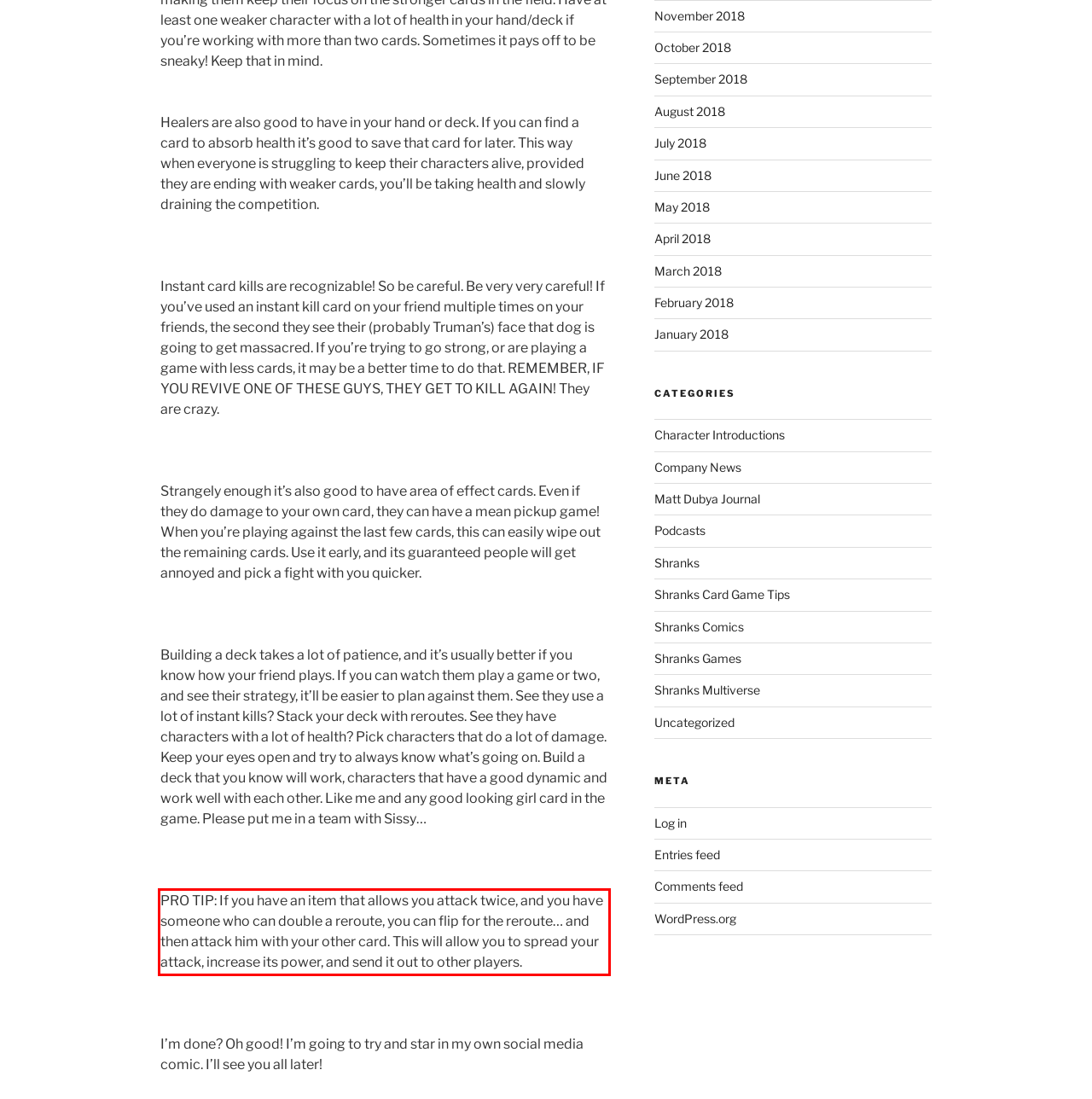Observe the screenshot of the webpage, locate the red bounding box, and extract the text content within it.

PRO TIP: If you have an item that allows you attack twice, and you have someone who can double a reroute, you can flip for the reroute… and then attack him with your other card. This will allow you to spread your attack, increase its power, and send it out to other players.